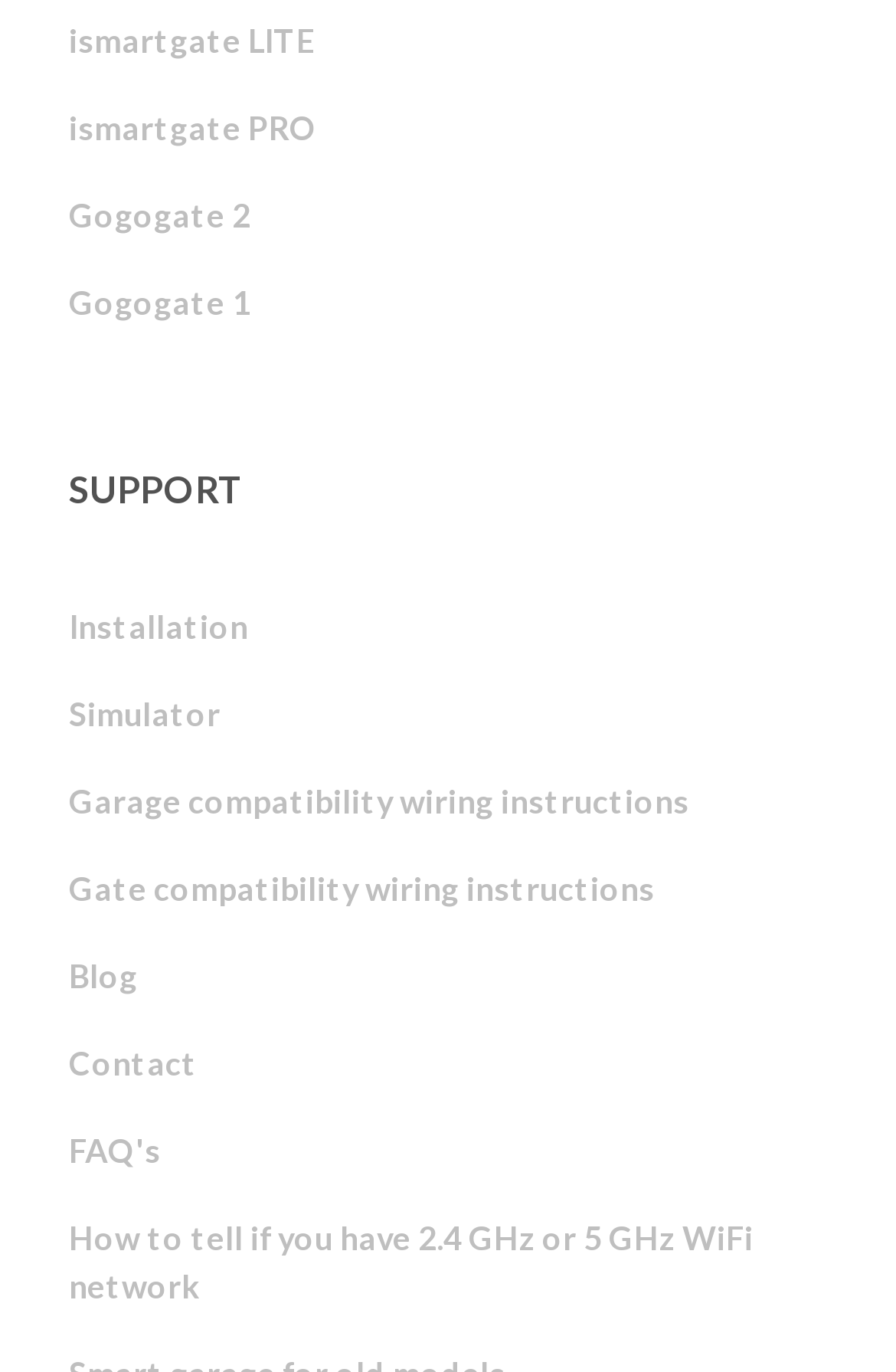Find and indicate the bounding box coordinates of the region you should select to follow the given instruction: "click the 'HOME' link".

None